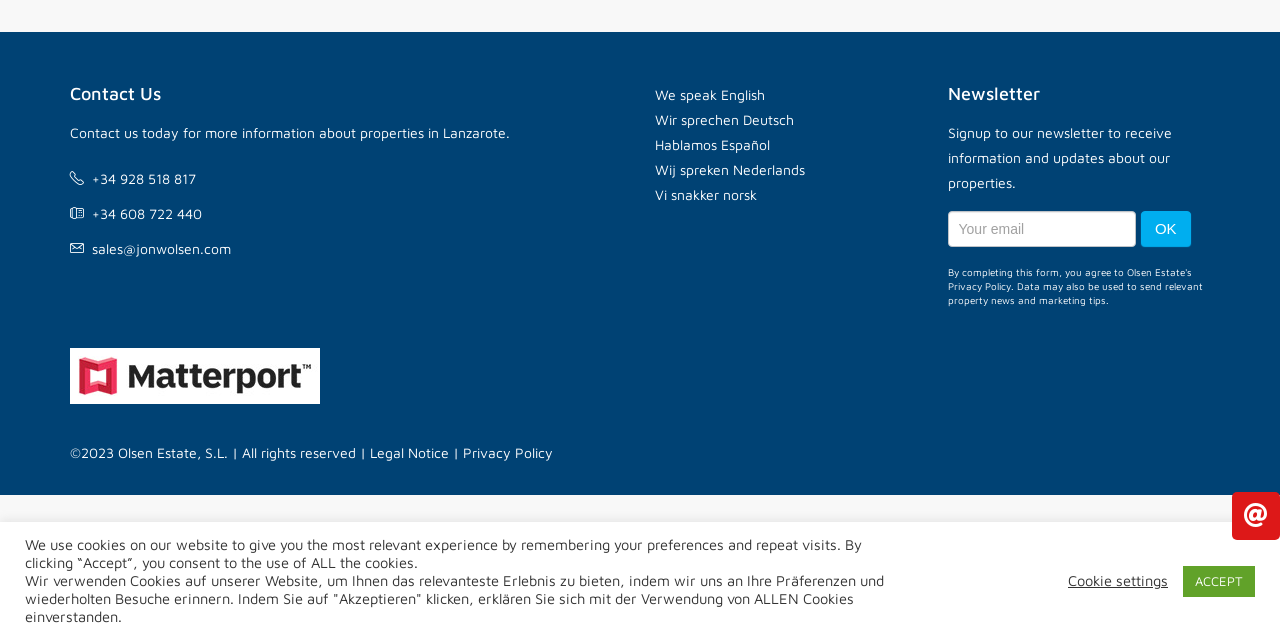Provide the bounding box coordinates for the UI element described in this sentence: "name="item_meta[7]" placeholder="Your email"". The coordinates should be four float values between 0 and 1, i.e., [left, top, right, bottom].

[0.74, 0.33, 0.887, 0.386]